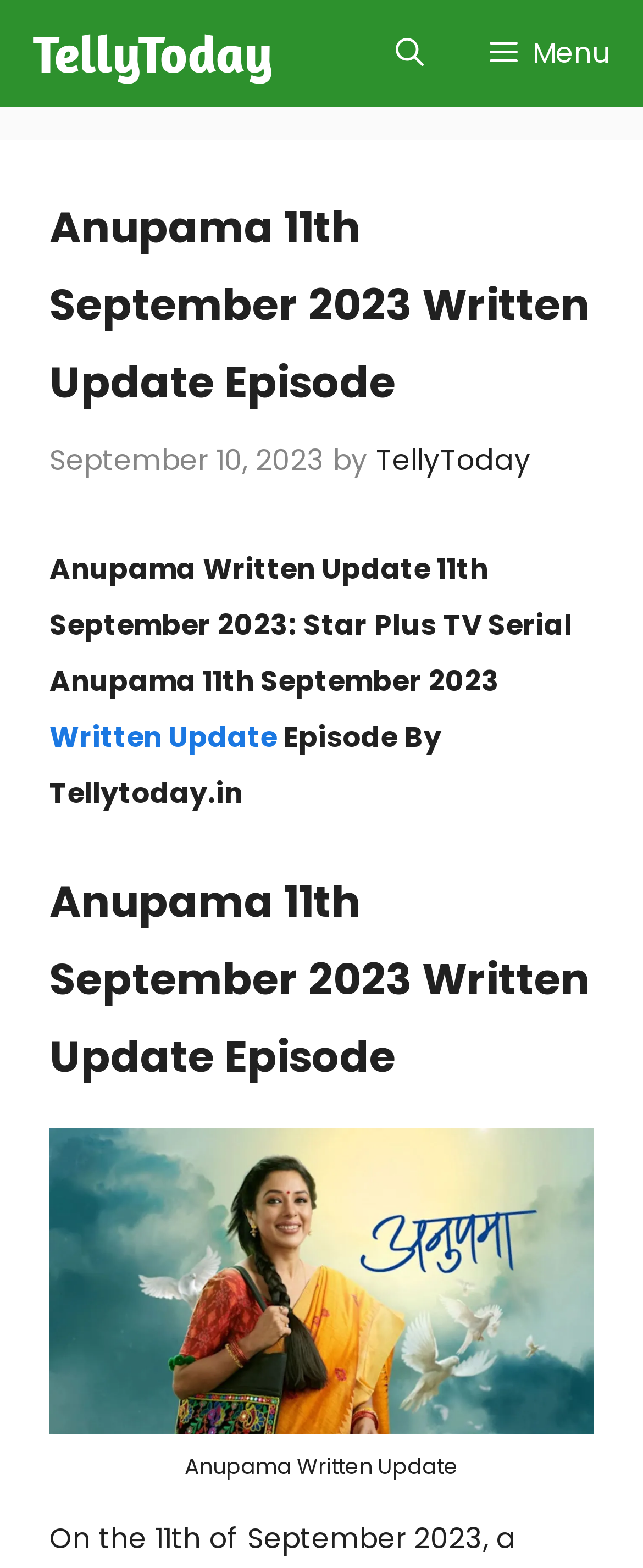Who wrote the update?
Could you give a comprehensive explanation in response to this question?

The author of the update is mentioned in the static text 'by TellyToday' and also in the link 'TellyToday'.